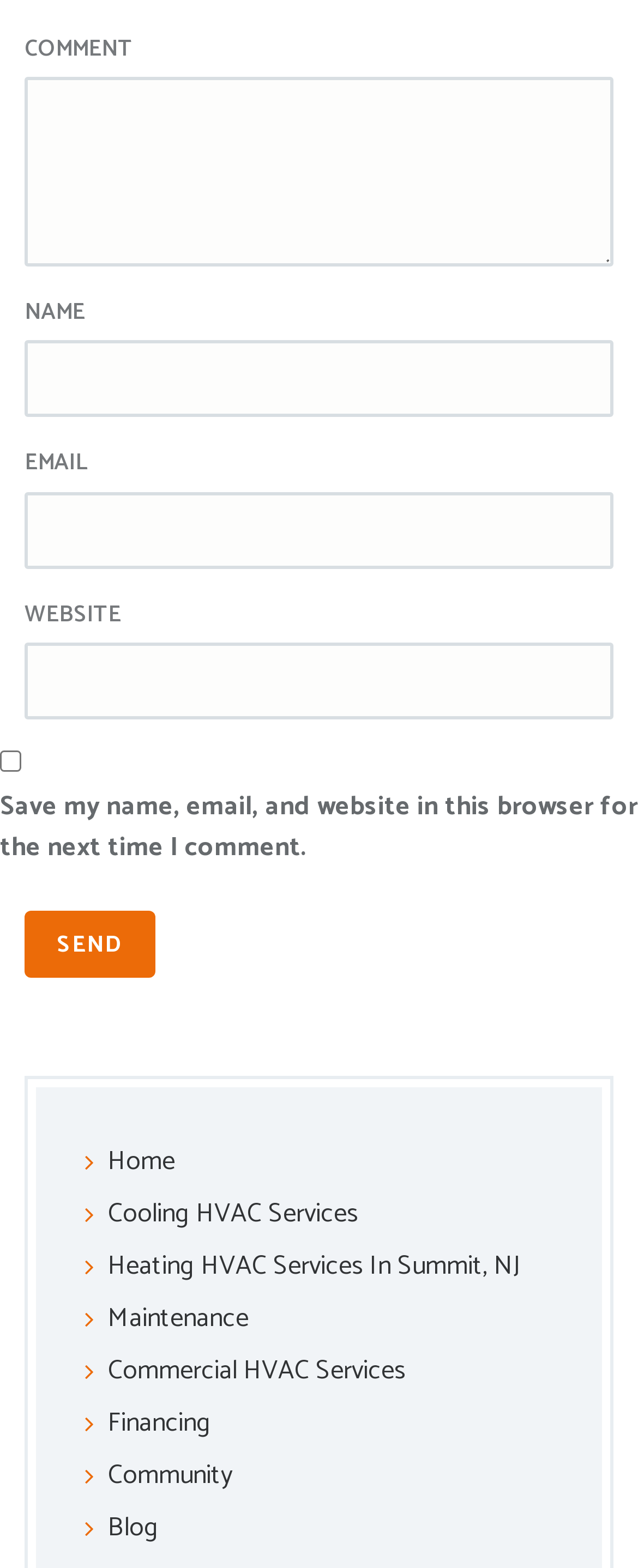Identify the bounding box coordinates for the UI element described as follows: Financing. Use the format (top-left x, top-left y, bottom-right x, bottom-right y) and ensure all values are floating point numbers between 0 and 1.

[0.169, 0.894, 0.331, 0.922]